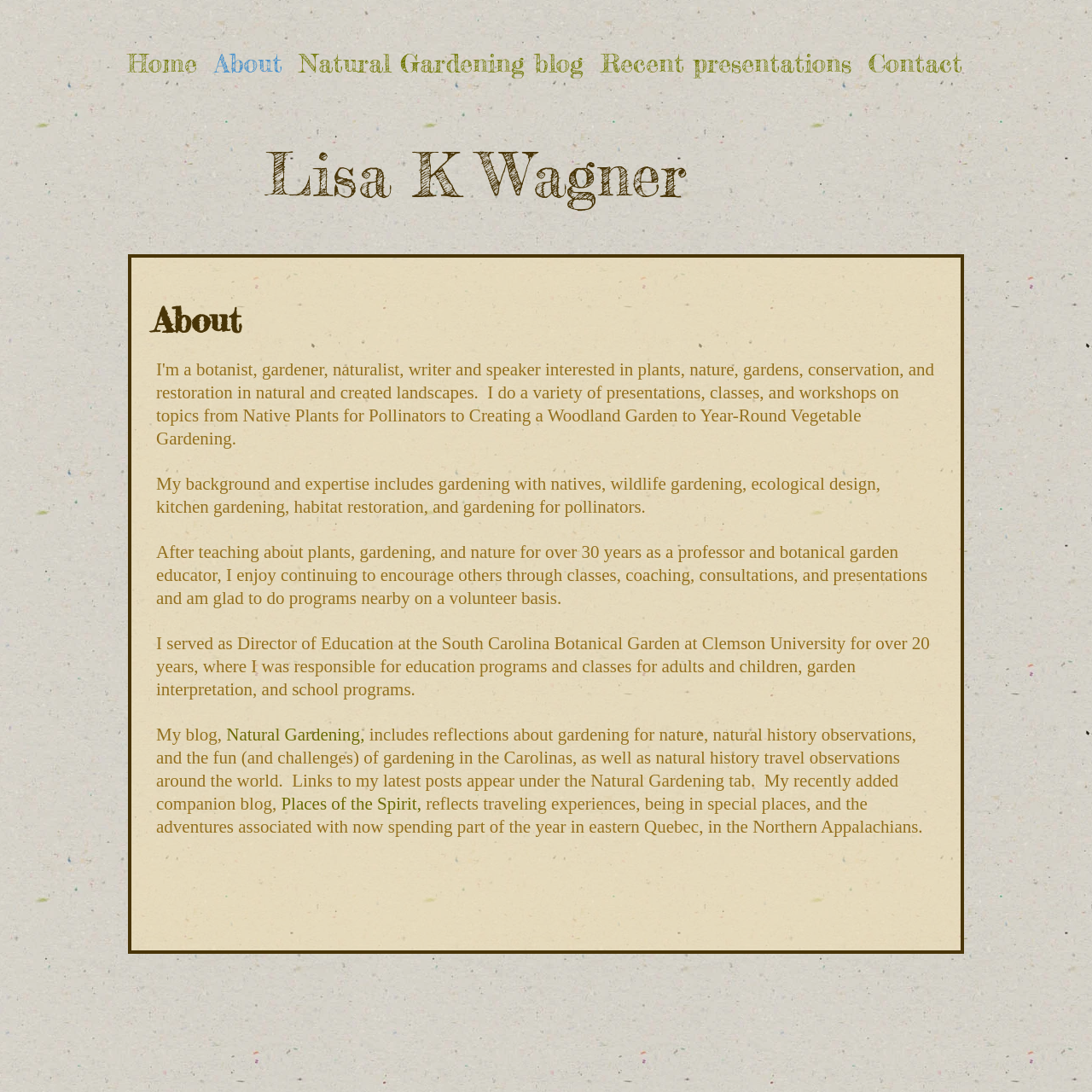Provide a short answer using a single word or phrase for the following question: 
What is the name of Lisa K Wagner's companion blog?

Places of the Spirit